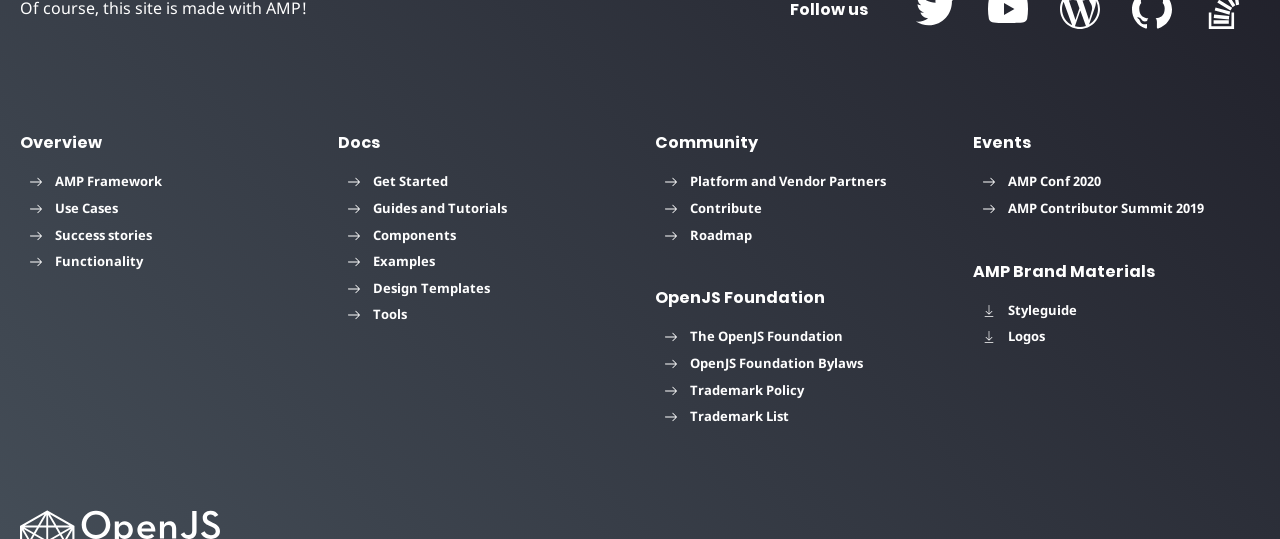Determine the bounding box coordinates of the region I should click to achieve the following instruction: "Learn about OpenJS Foundation". Ensure the bounding box coordinates are four float numbers between 0 and 1, i.e., [left, top, right, bottom].

[0.512, 0.535, 0.736, 0.57]